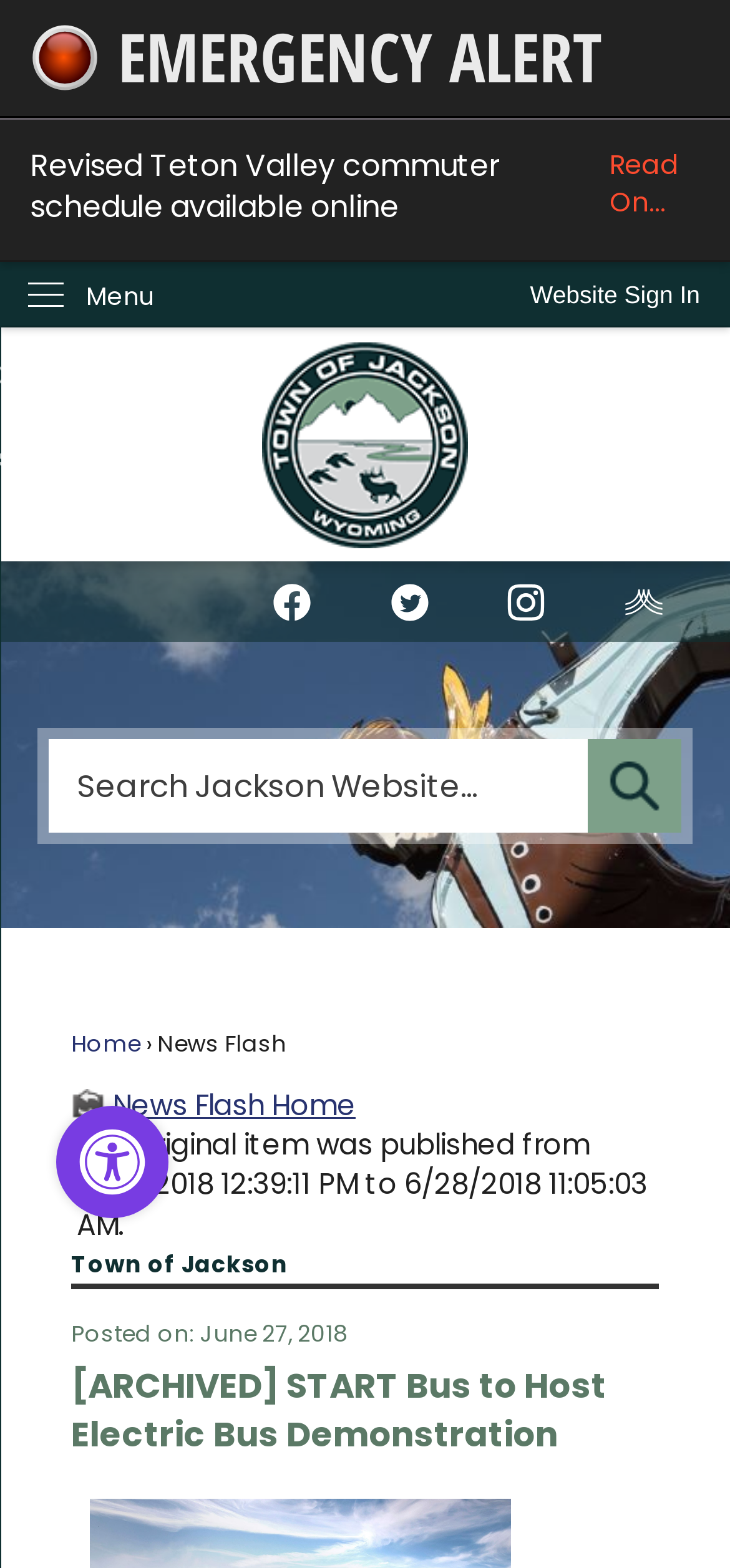Kindly determine the bounding box coordinates for the clickable area to achieve the given instruction: "Sign in to the website".

[0.685, 0.167, 1.0, 0.209]